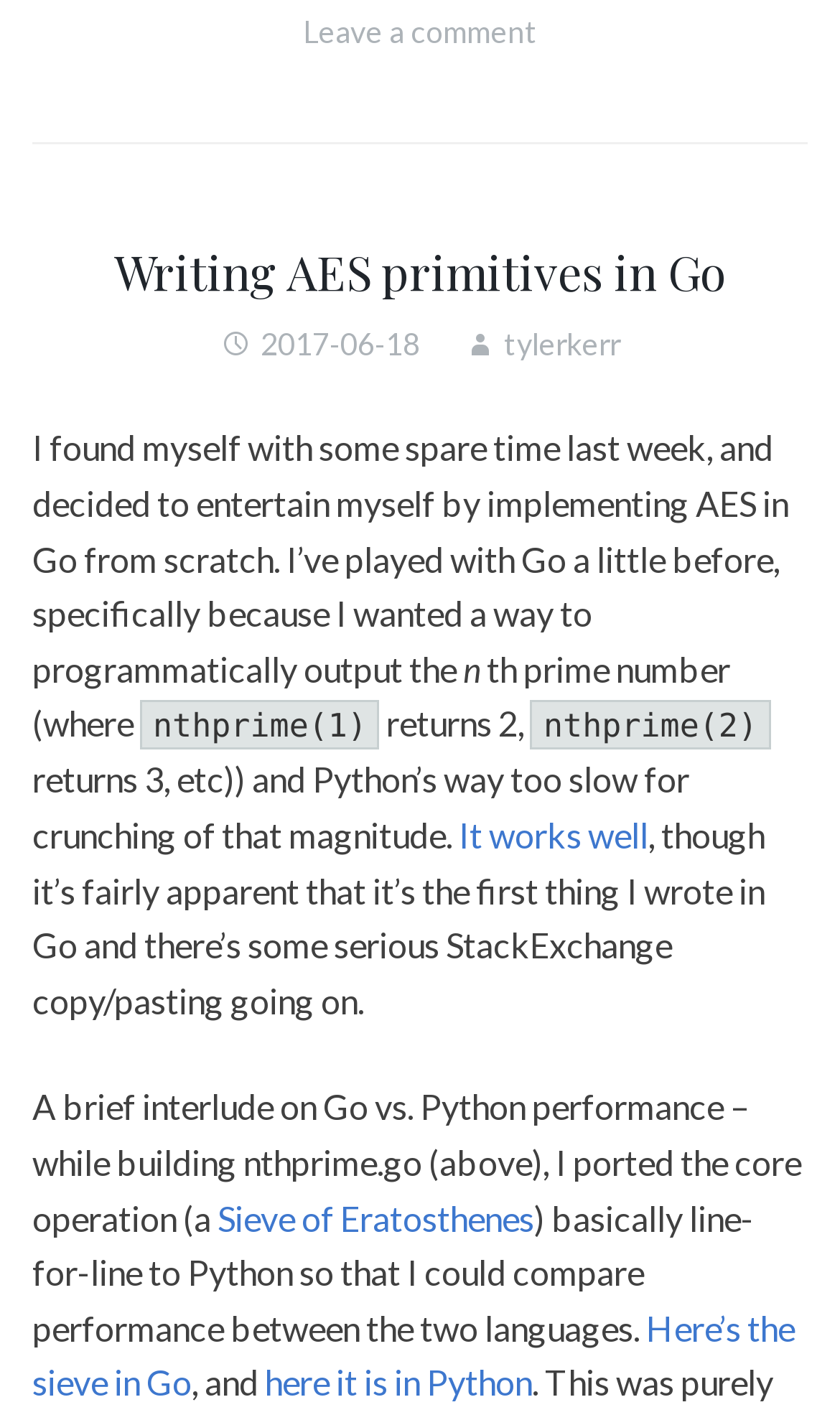Using the description: "It works well", determine the UI element's bounding box coordinates. Ensure the coordinates are in the format of four float numbers between 0 and 1, i.e., [left, top, right, bottom].

[0.546, 0.573, 0.772, 0.602]